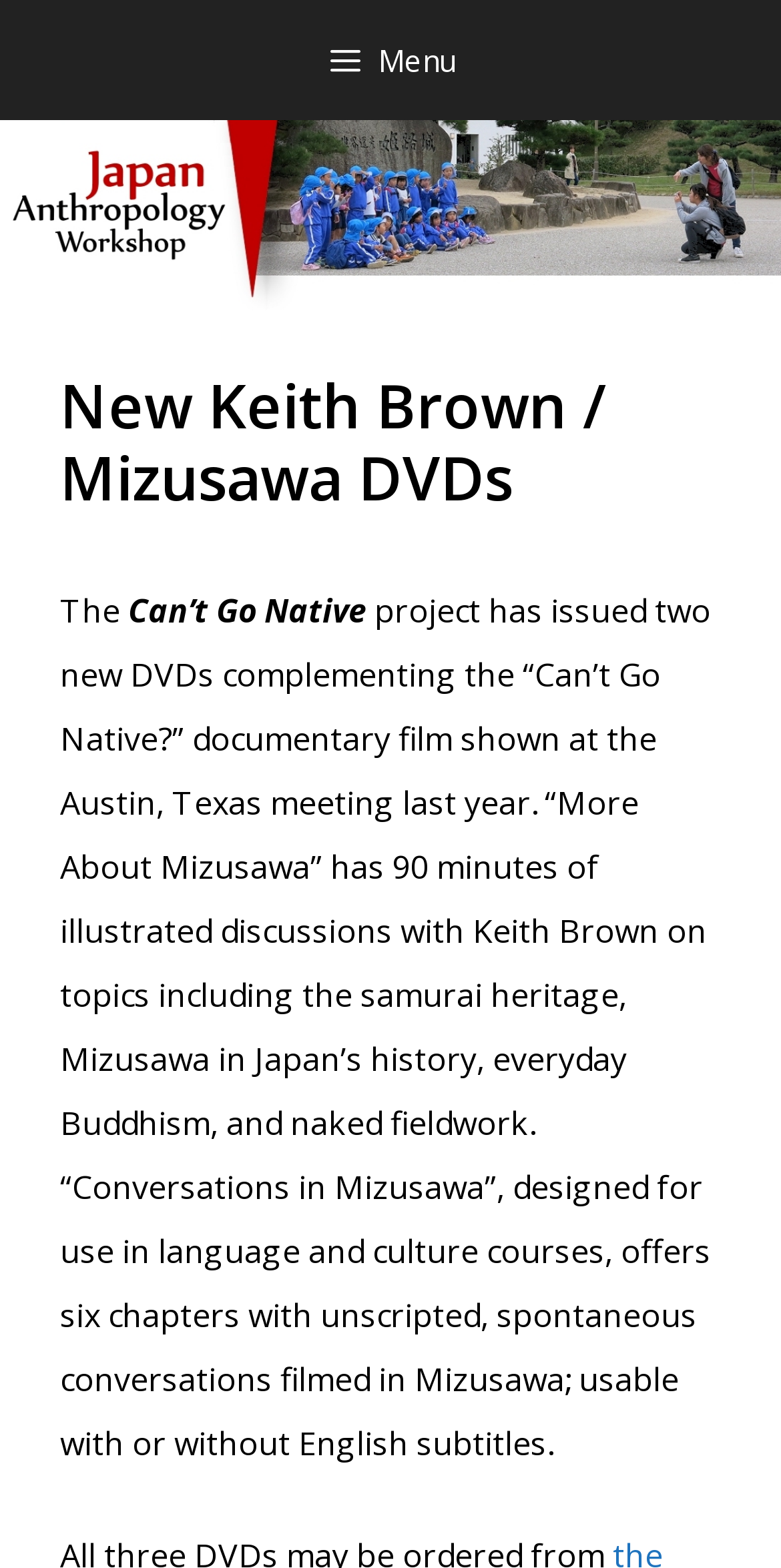What is the purpose of the 'Conversations in Mizusawa' DVD?
Provide a one-word or short-phrase answer based on the image.

For language and culture courses